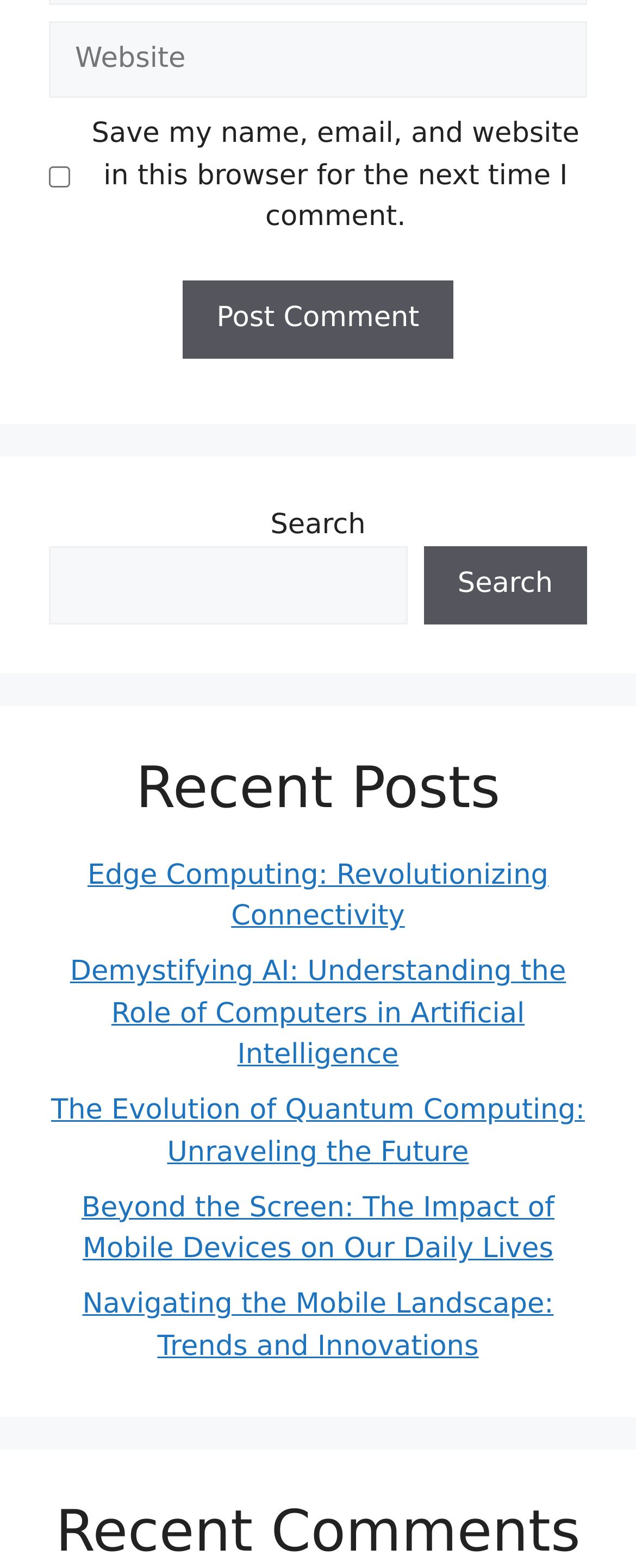Determine the bounding box coordinates of the section to be clicked to follow the instruction: "Search". The coordinates should be given as four float numbers between 0 and 1, formatted as [left, top, right, bottom].

[0.666, 0.349, 0.923, 0.398]